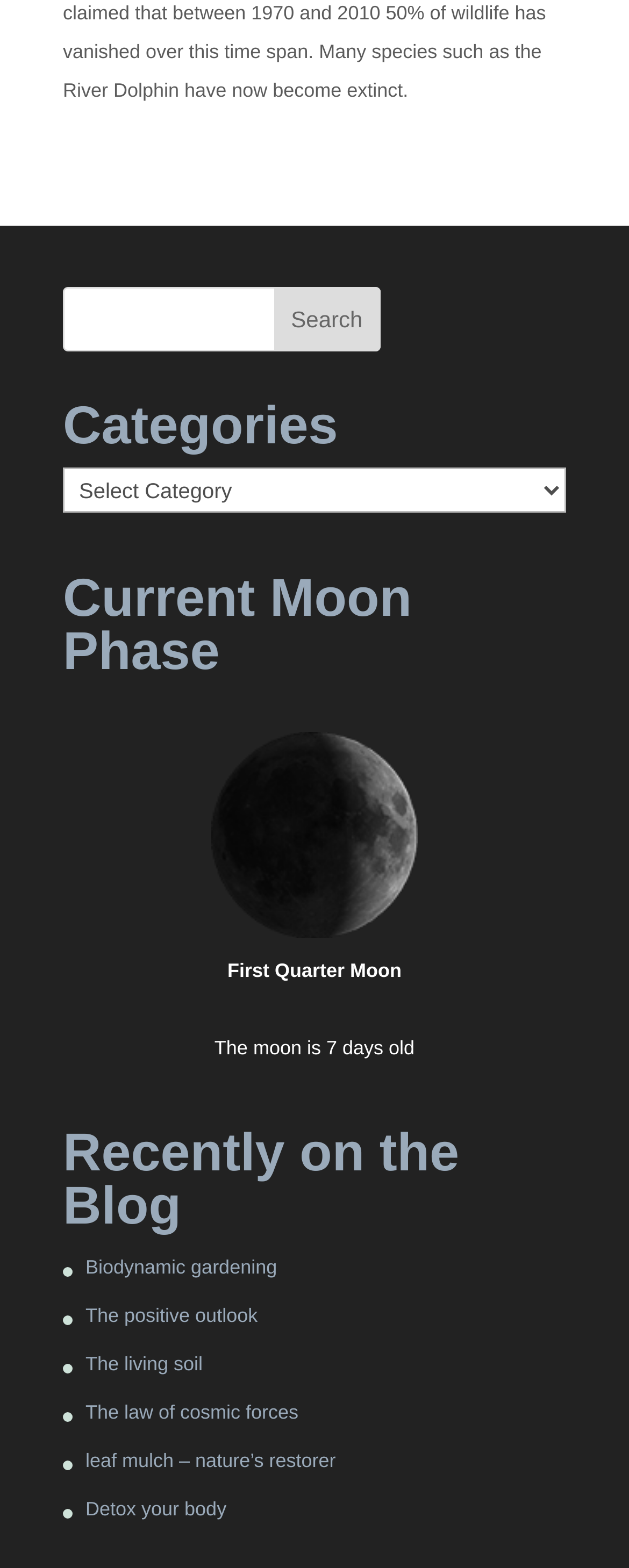How many days old is the moon?
Look at the image and answer the question using a single word or phrase.

7